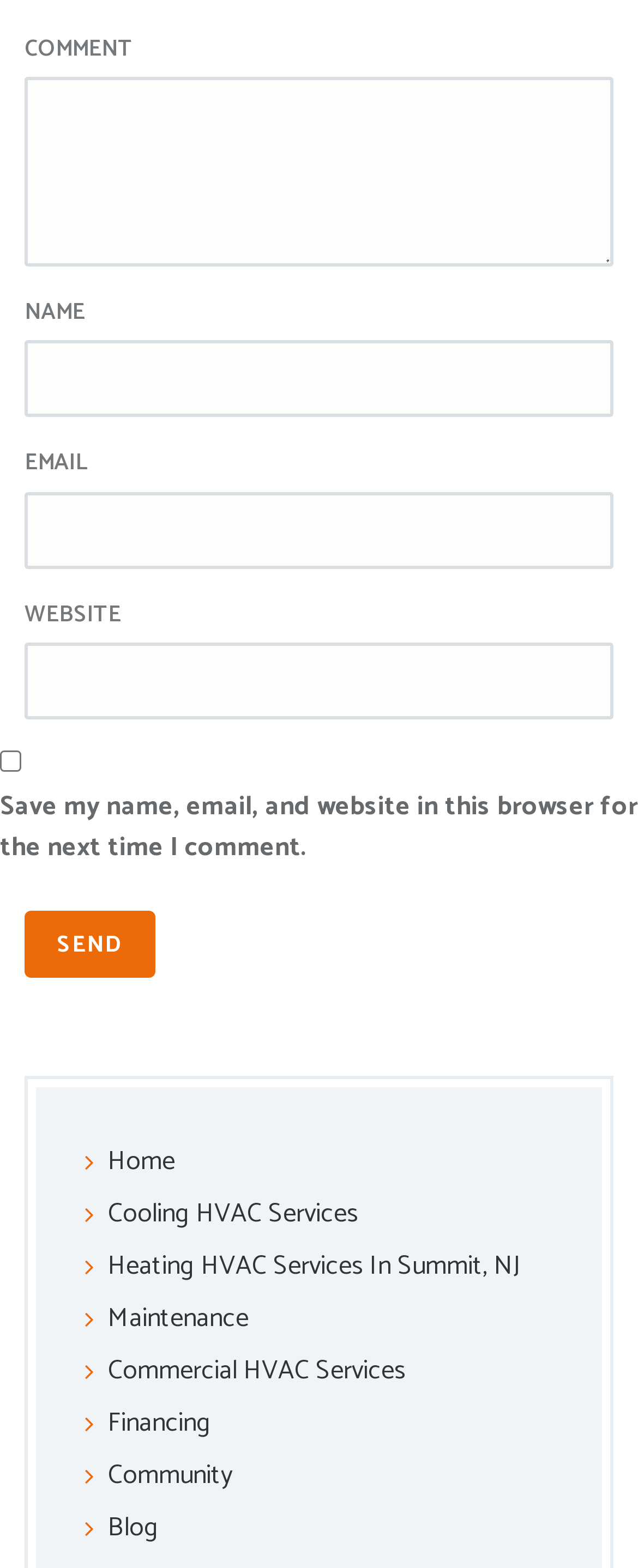How many links are in the navigation menu?
Refer to the image and provide a concise answer in one word or phrase.

9